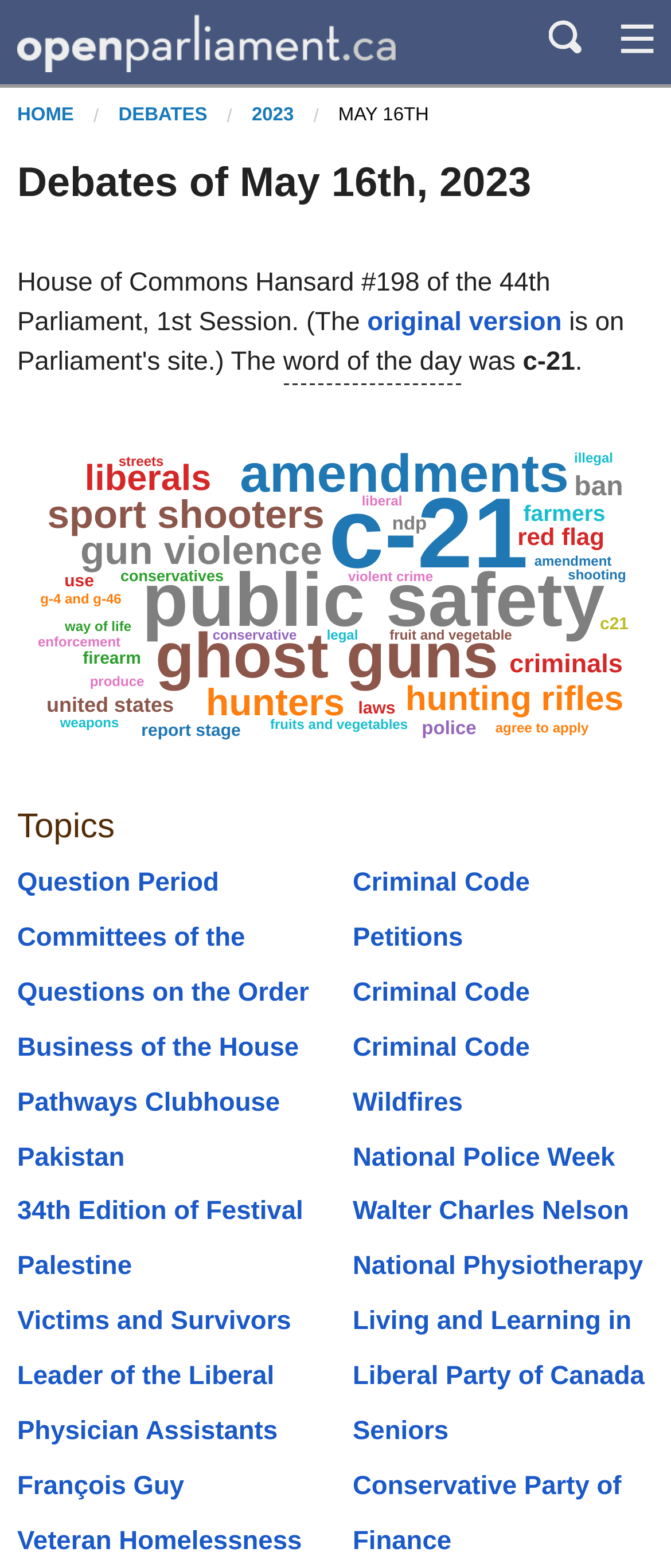What is the riding of Marco Mendicino?
Answer the question with a single word or phrase, referring to the image.

Eglinton—Lawrence